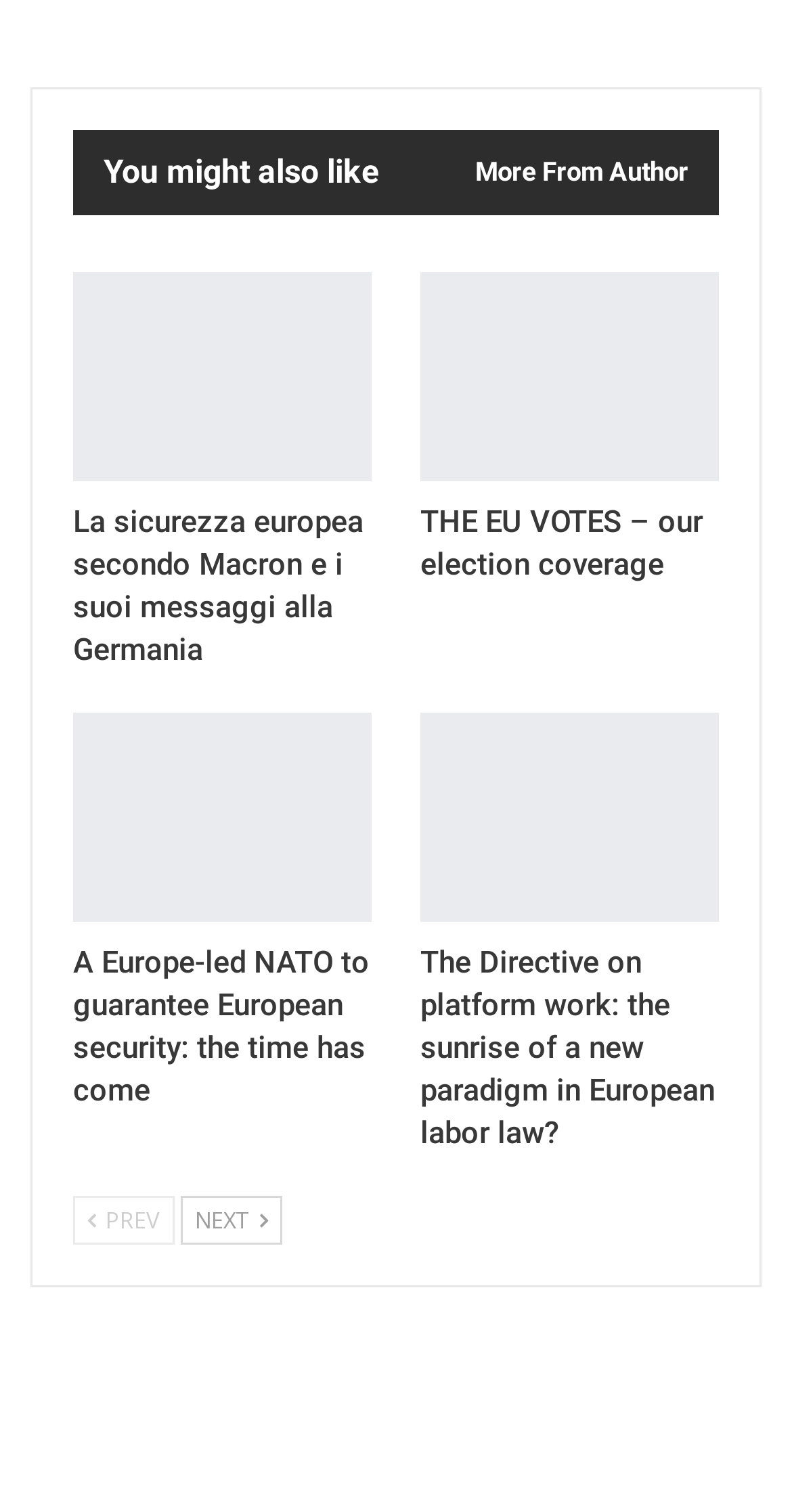Locate the bounding box coordinates of the area to click to fulfill this instruction: "view article about European security". The bounding box should be presented as four float numbers between 0 and 1, in the order [left, top, right, bottom].

[0.092, 0.18, 0.469, 0.318]